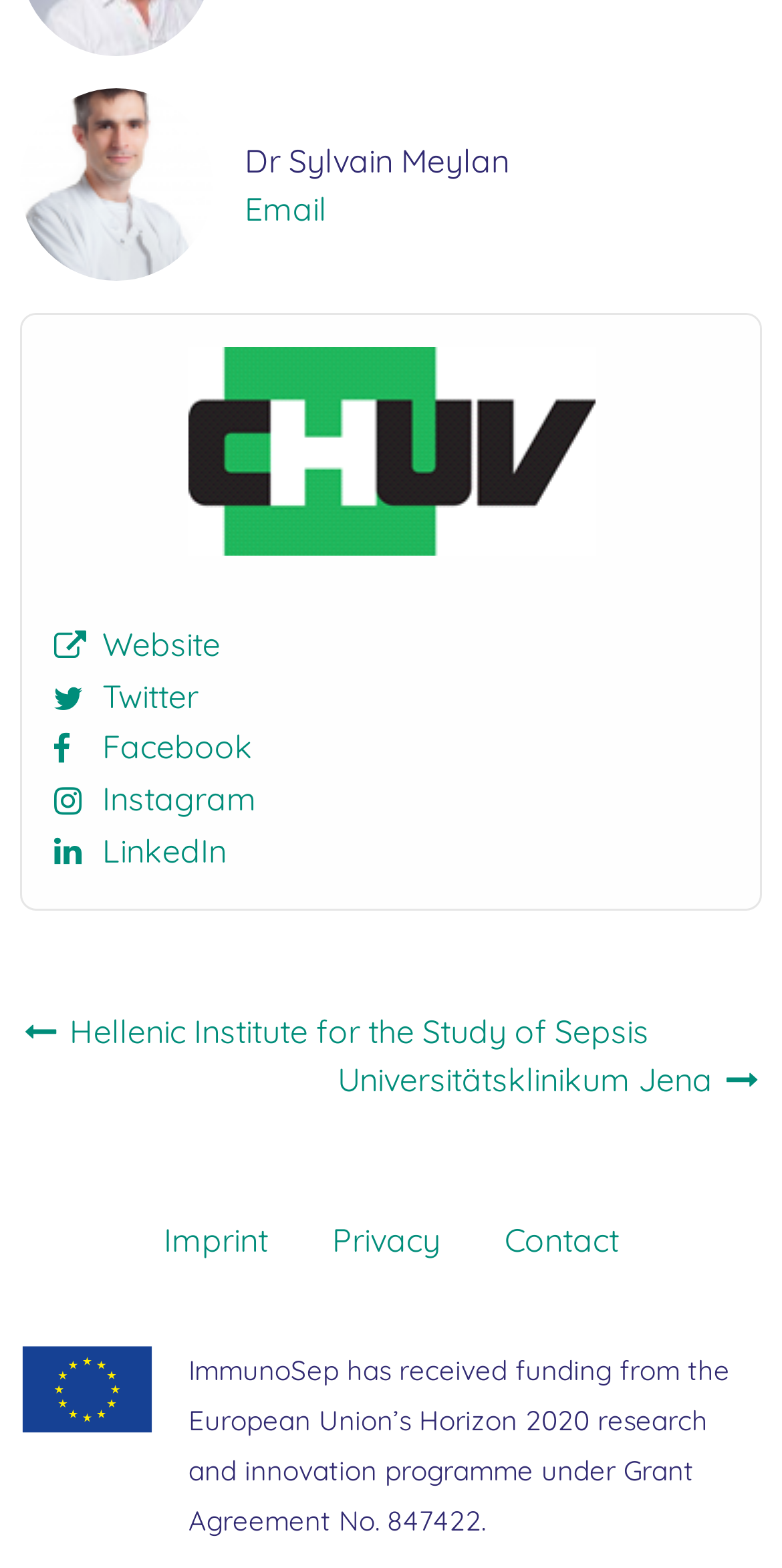Specify the bounding box coordinates of the area that needs to be clicked to achieve the following instruction: "Send an email".

[0.313, 0.121, 0.418, 0.146]